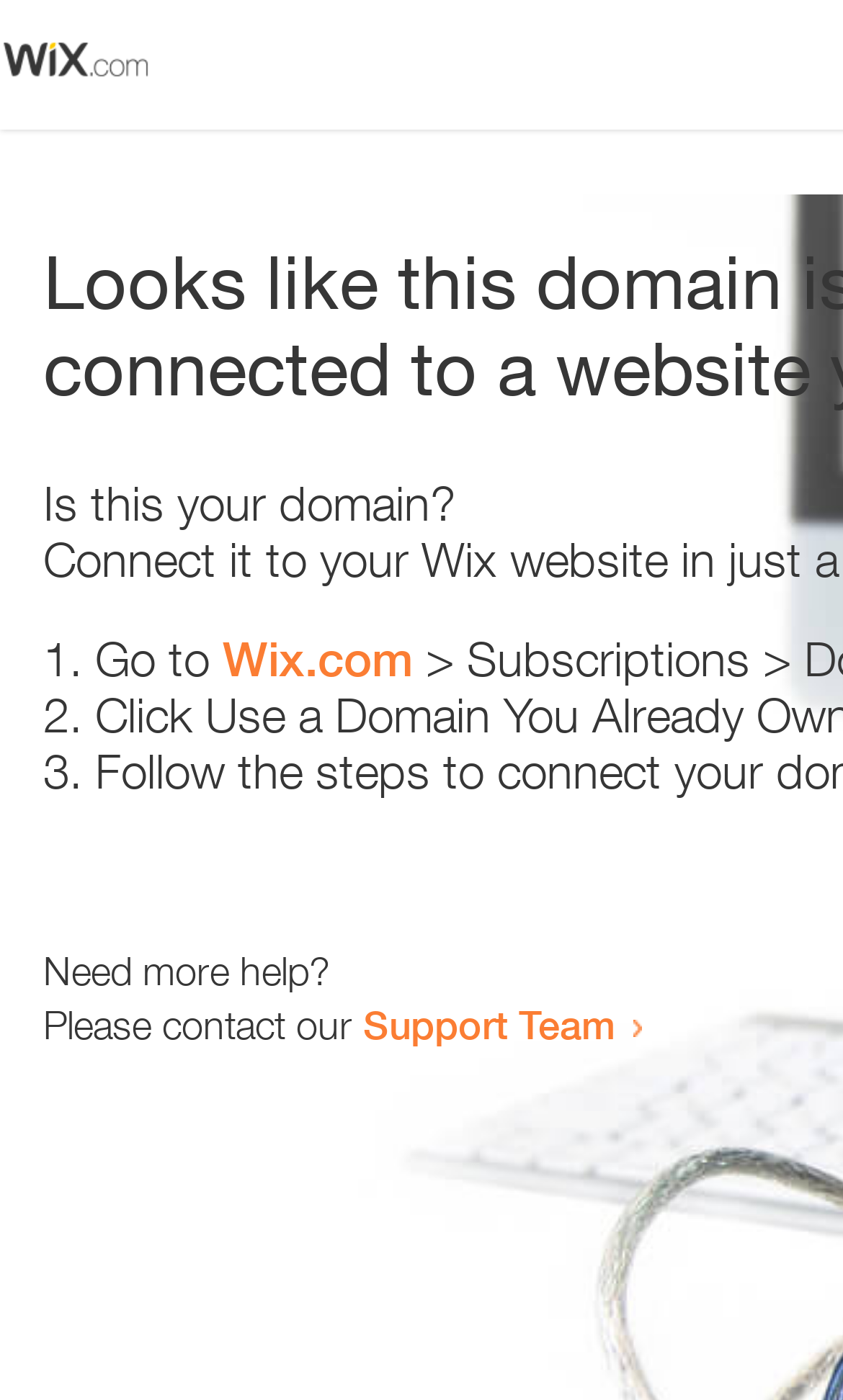What is the recommended action for step 1?
Please provide a single word or phrase as your answer based on the screenshot.

Go to Wix.com